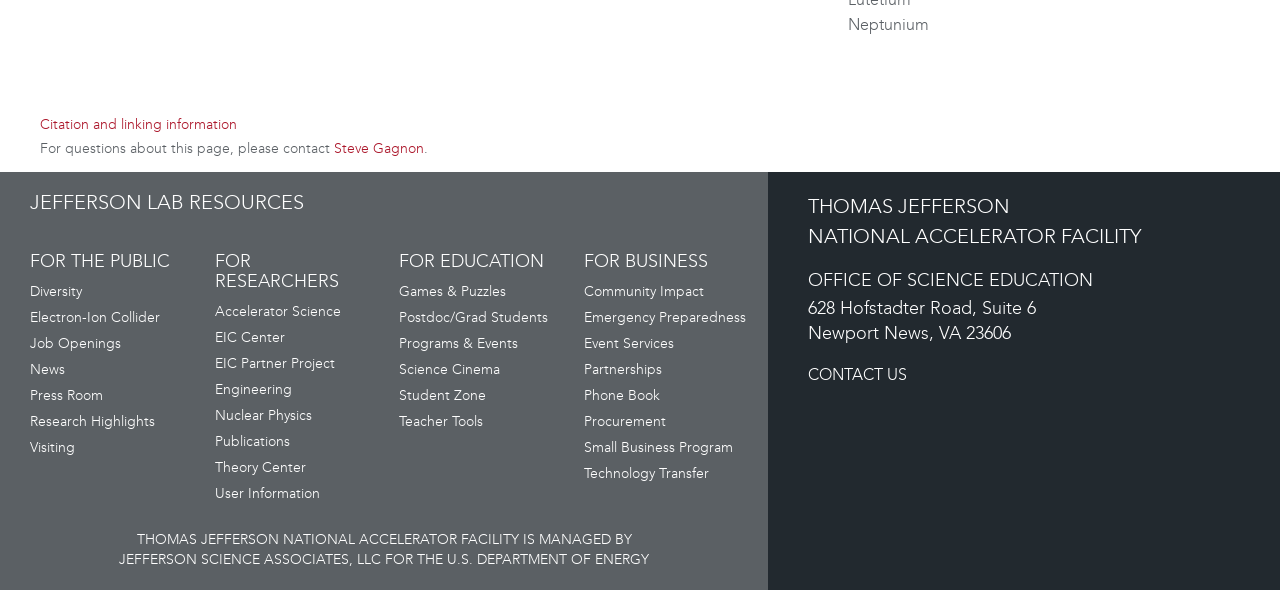Answer in one word or a short phrase: 
What are the categories for the public?

FOR THE PUBLIC, FOR RESEARCHERS, FOR EDUCATION, FOR BUSINESS